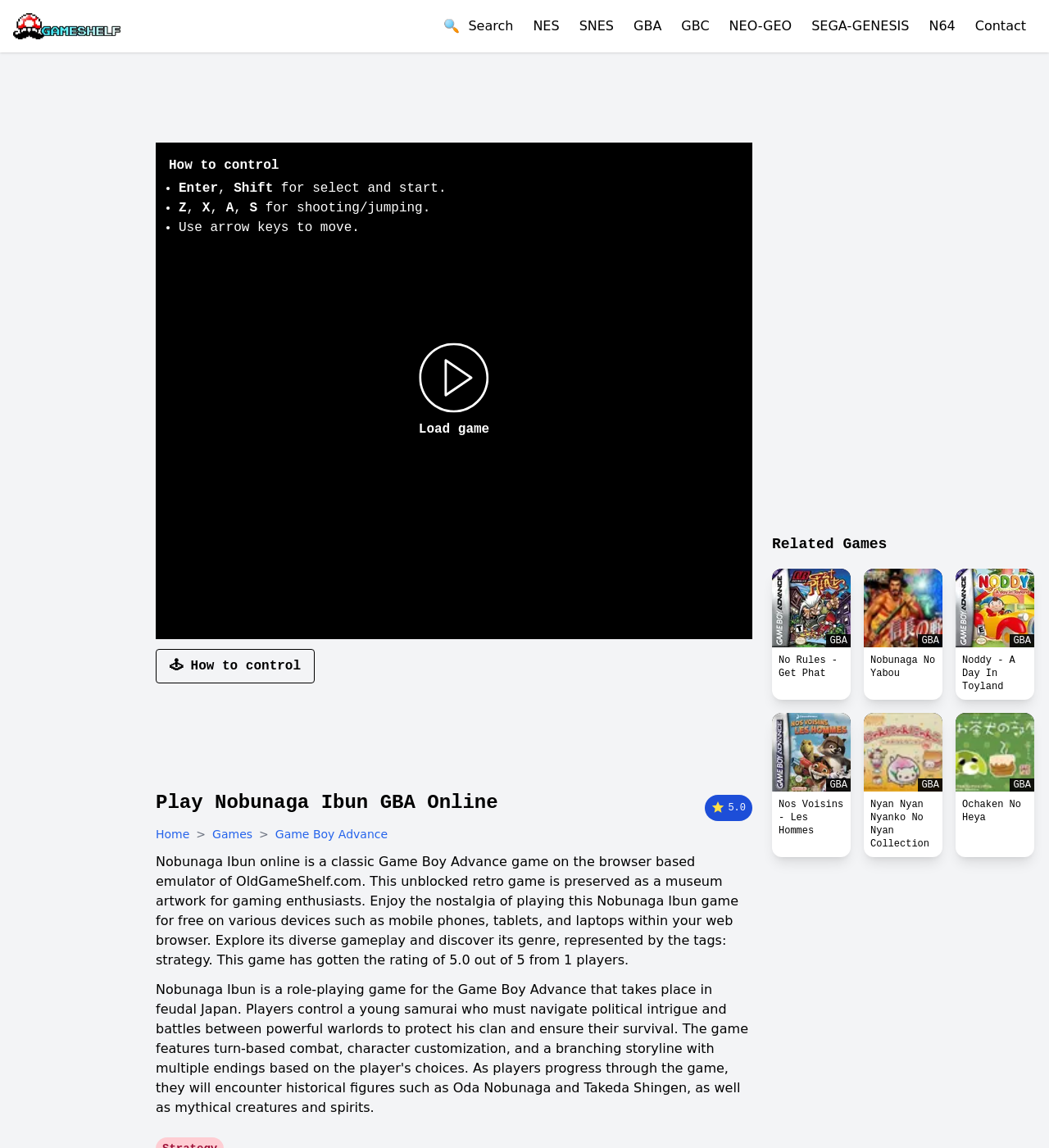Please find the bounding box coordinates of the element that must be clicked to perform the given instruction: "Click the 'Load game' button". The coordinates should be four float numbers from 0 to 1, i.e., [left, top, right, bottom].

[0.366, 0.299, 0.5, 0.382]